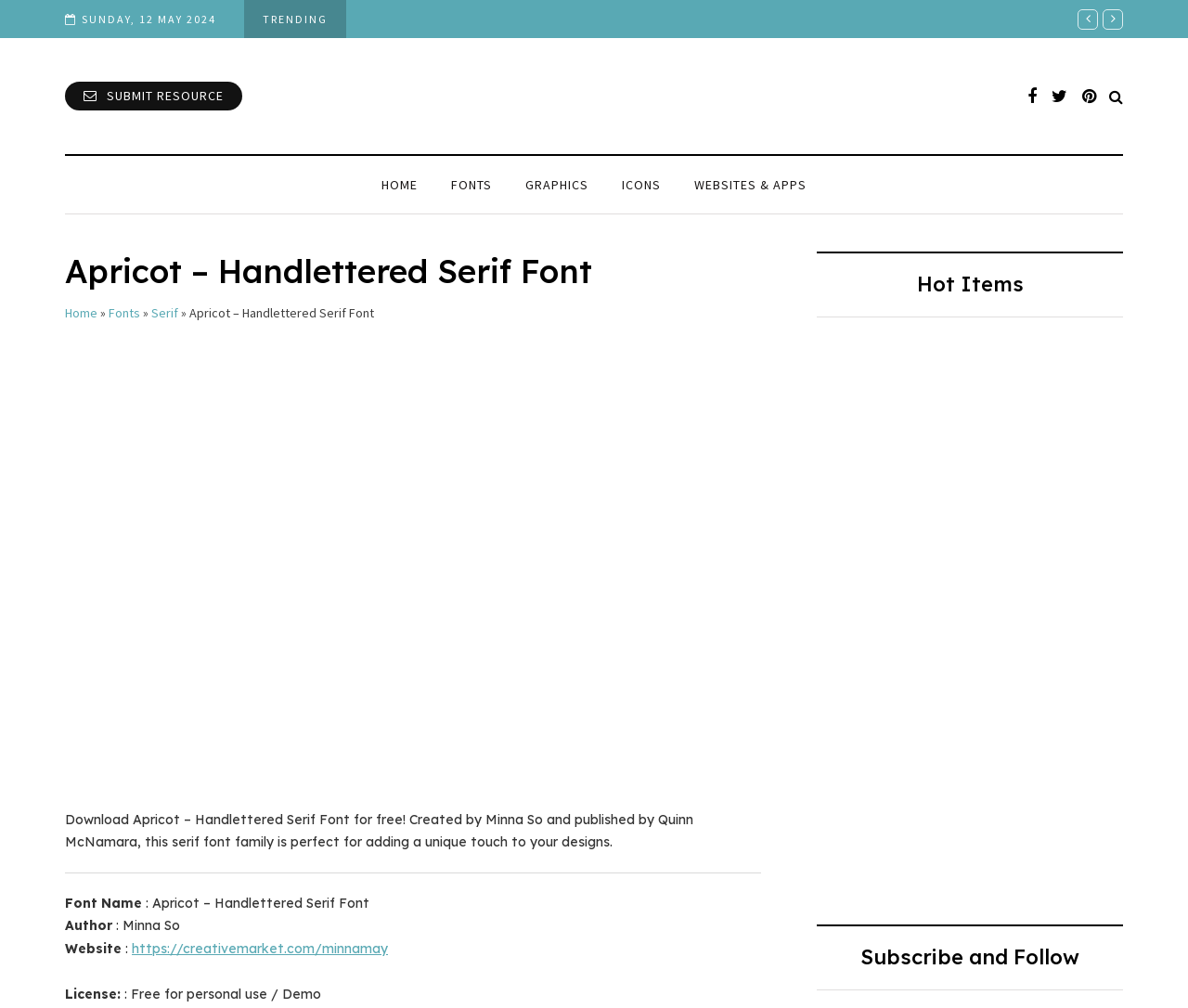What is the category of the font?
Based on the image, answer the question in a detailed manner.

I found the category by looking at the link element with the content 'Serif', which is located in the breadcrumb navigation.